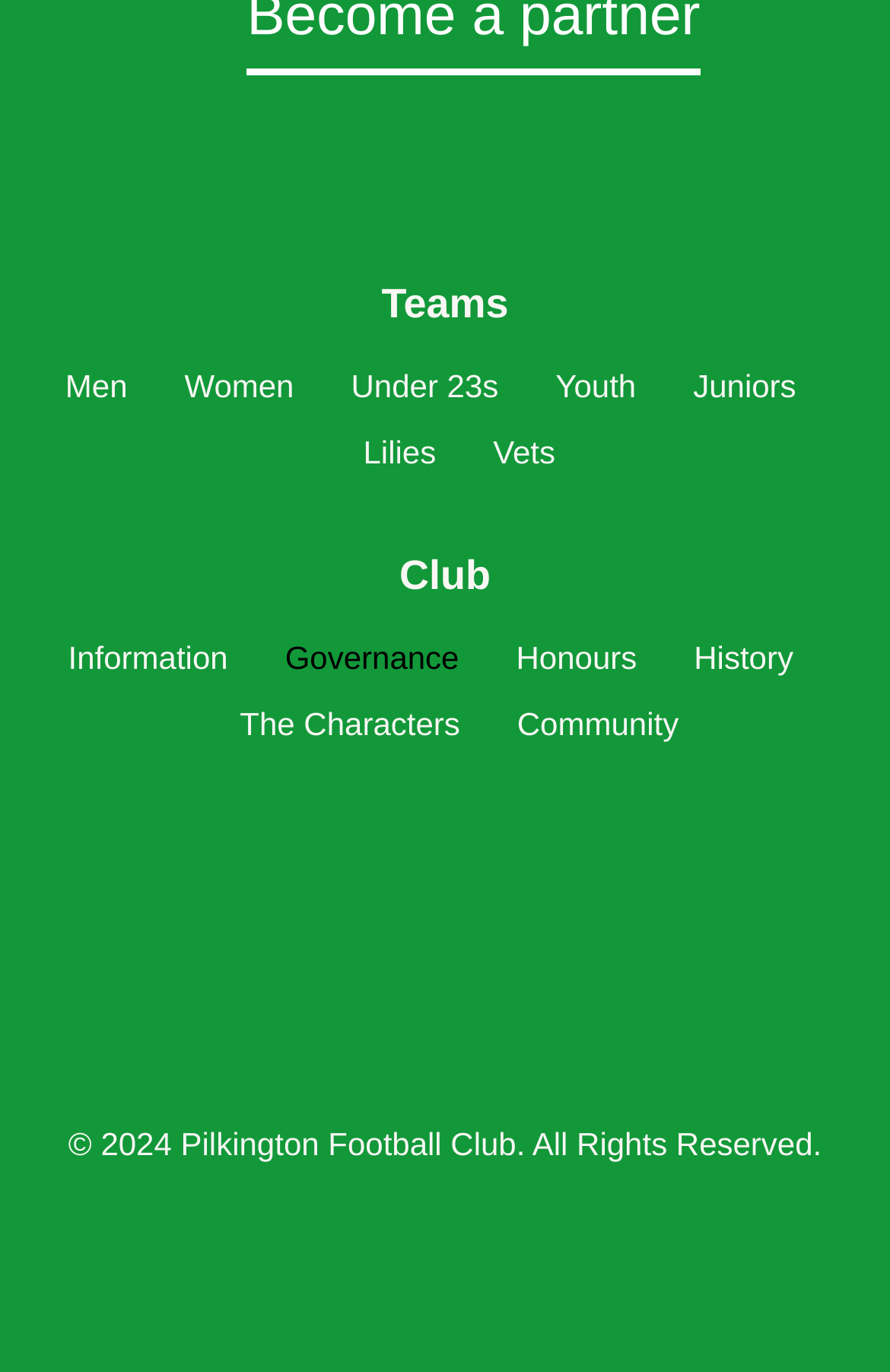Please find the bounding box coordinates of the element that needs to be clicked to perform the following instruction: "Learn about the Youth team". The bounding box coordinates should be four float numbers between 0 and 1, represented as [left, top, right, bottom].

[0.624, 0.257, 0.715, 0.305]